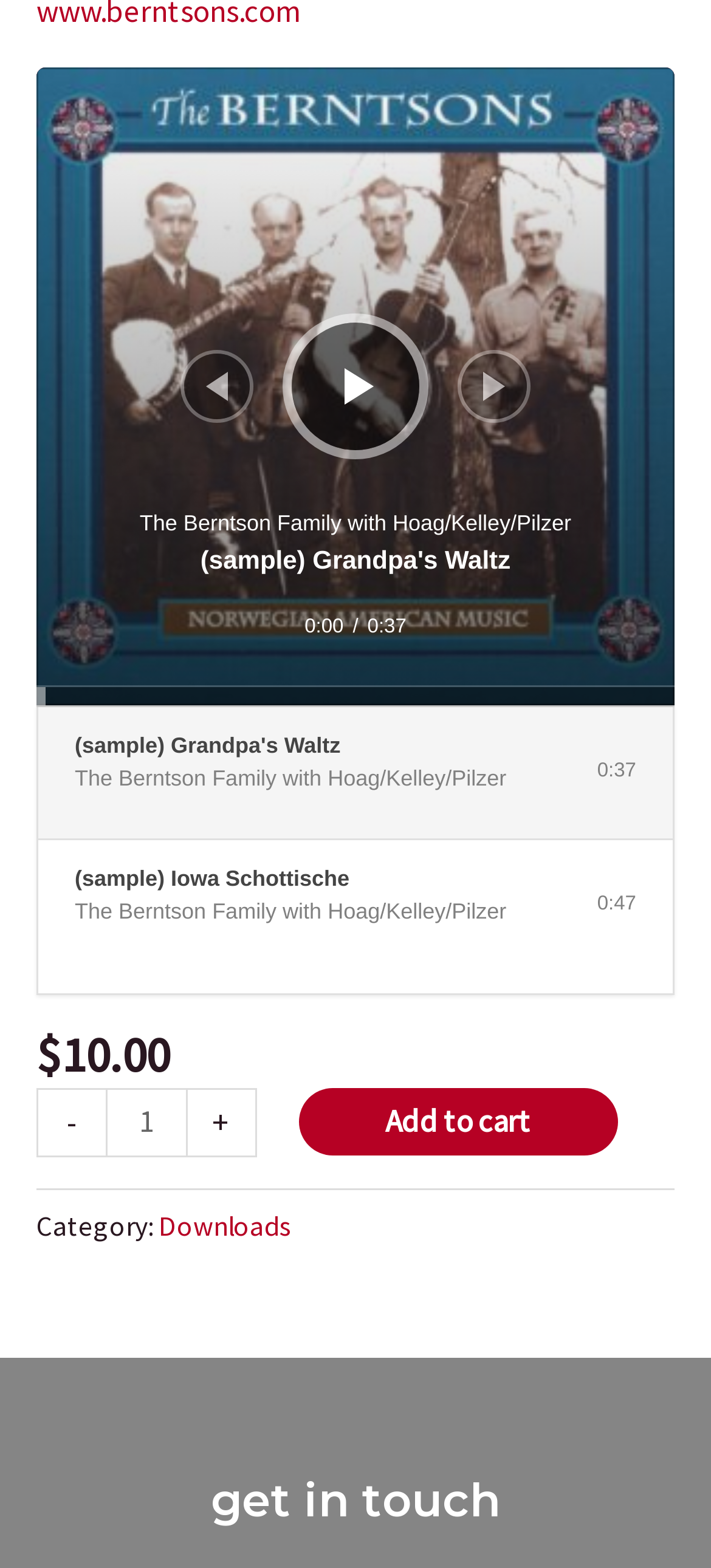Locate the bounding box coordinates of the element that needs to be clicked to carry out the instruction: "Previous track". The coordinates should be given as four float numbers ranging from 0 to 1, i.e., [left, top, right, bottom].

[0.29, 0.237, 0.321, 0.256]